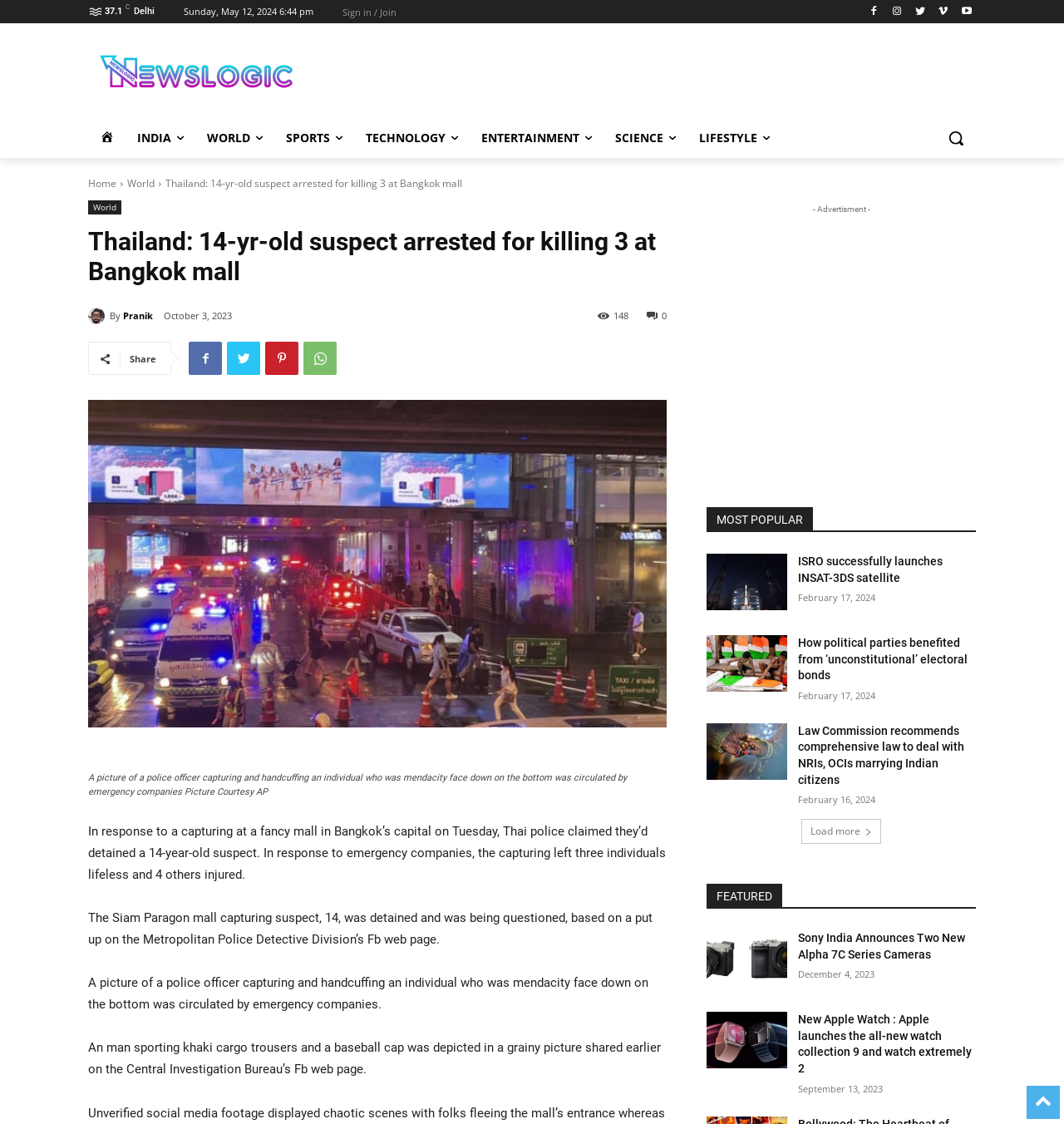Identify the main heading of the webpage and provide its text content.

Thailand: 14-yr-old suspect arrested for killing 3 at Bangkok mall